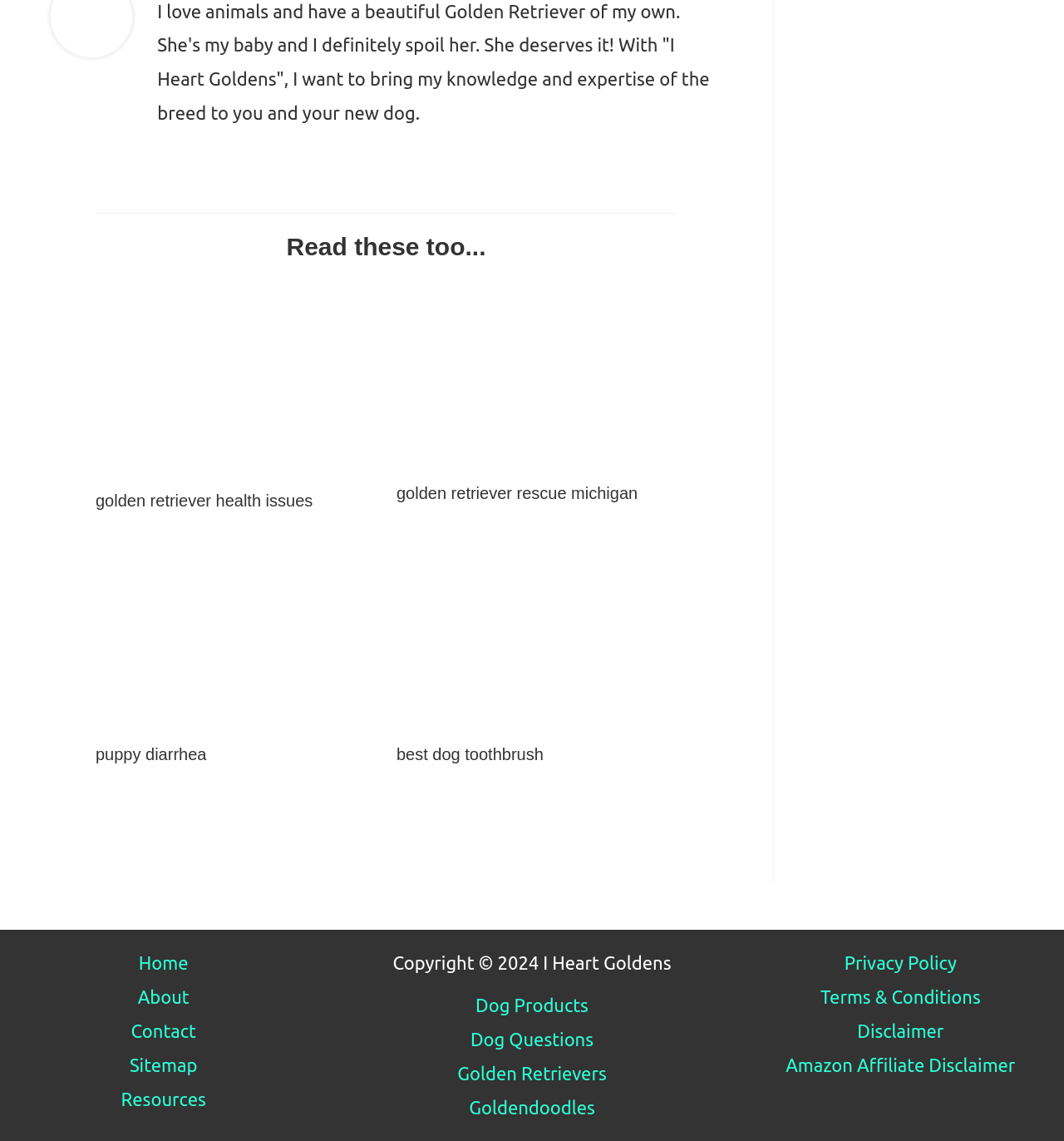Answer the following query with a single word or phrase:
What is the copyright year?

2024